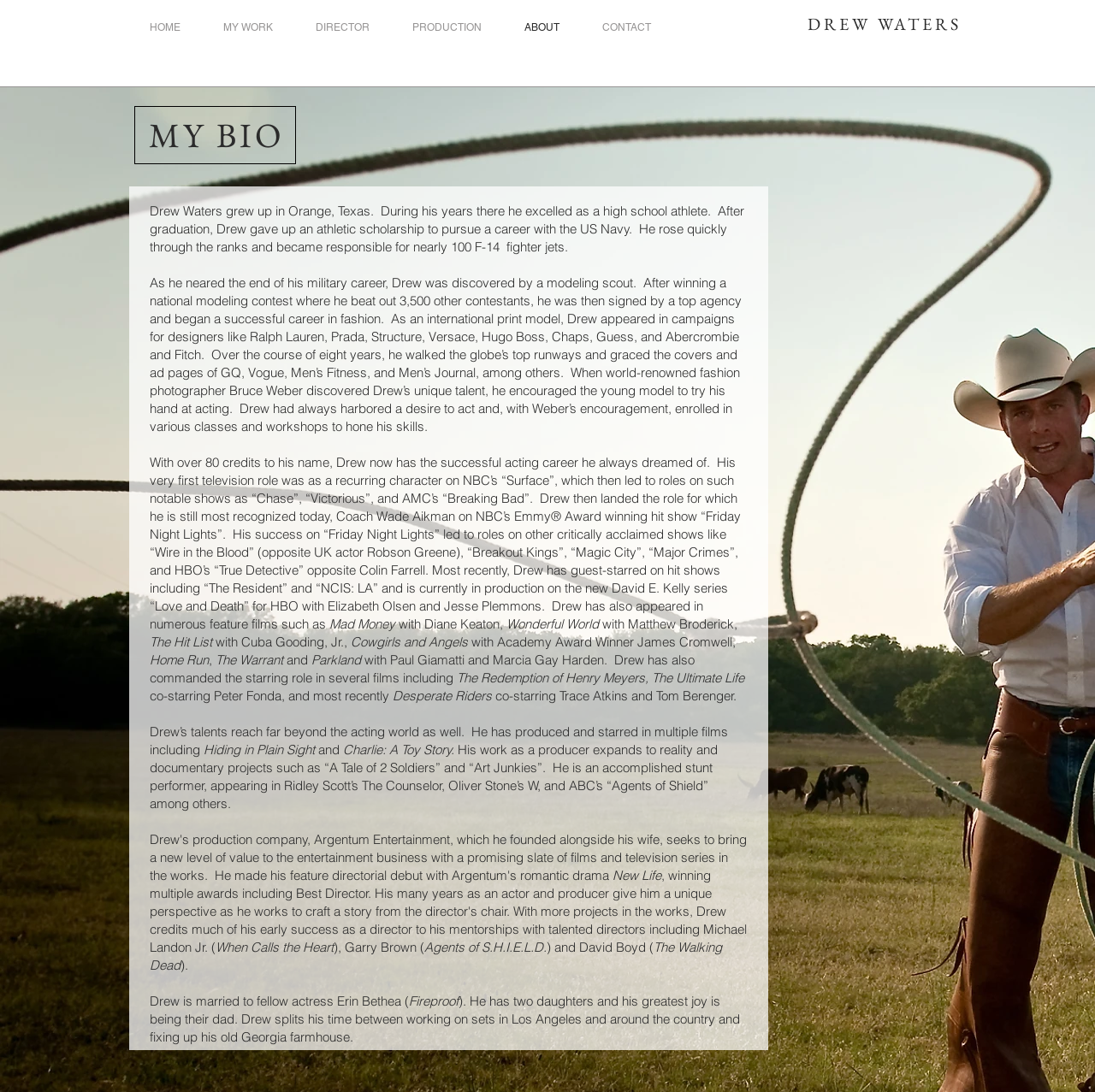What was Drew Waters' first television role?
Use the information from the image to give a detailed answer to the question.

The webpage mentions that Drew Waters' first television role was as a recurring character on NBC's 'Surface', which led to roles on other notable shows.